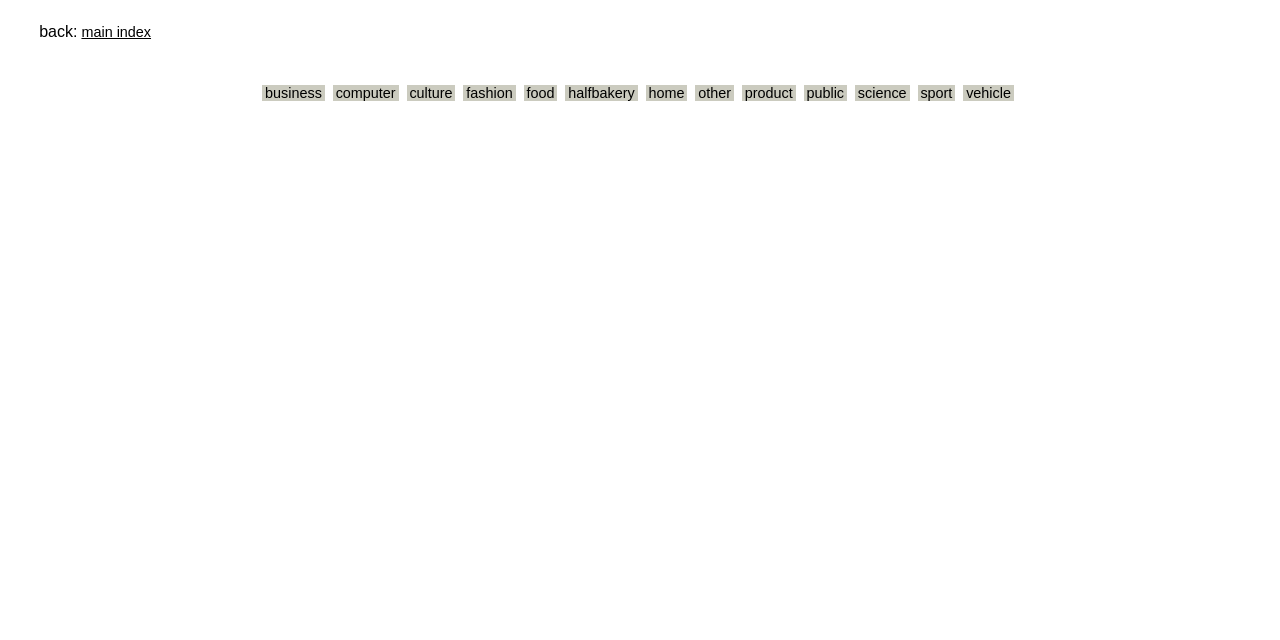Based on the element description main index, identify the bounding box of the UI element in the given webpage screenshot. The coordinates should be in the format (top-left x, top-left y, bottom-right x, bottom-right y) and must be between 0 and 1.

[0.064, 0.038, 0.118, 0.063]